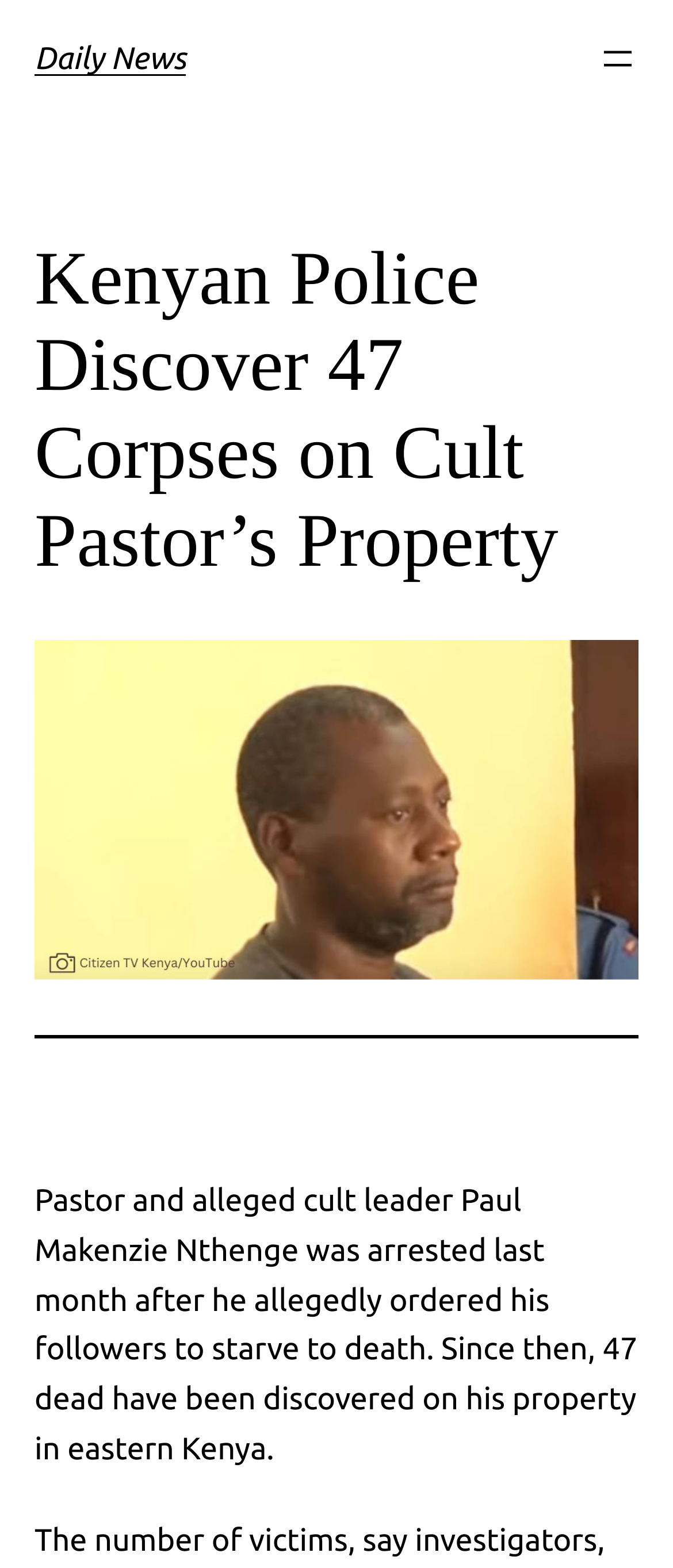Provide your answer to the question using just one word or phrase: How many dead bodies were found on the property?

47